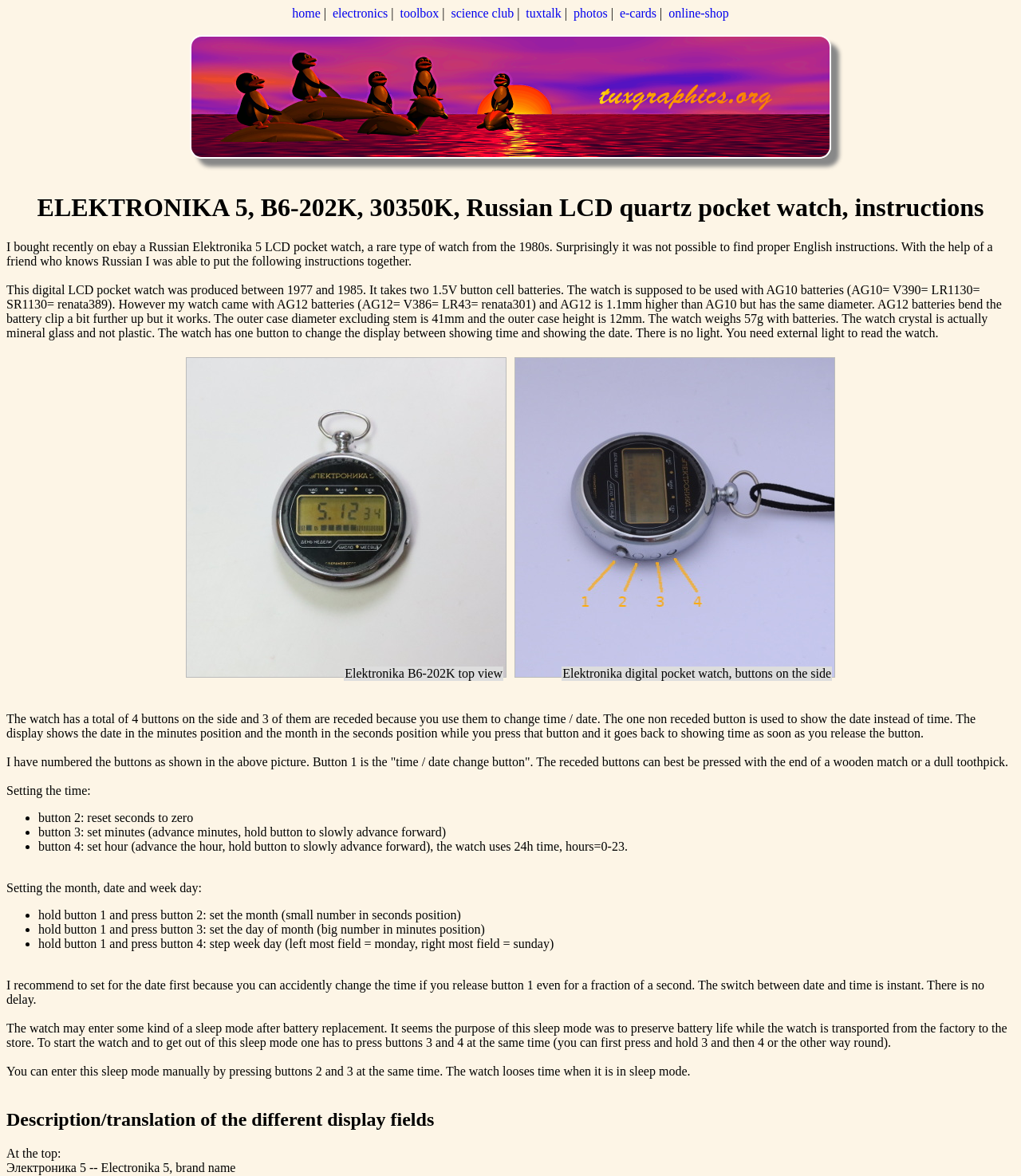Provide the bounding box coordinates of the HTML element described by the text: "science club". The coordinates should be in the format [left, top, right, bottom] with values between 0 and 1.

[0.442, 0.005, 0.503, 0.017]